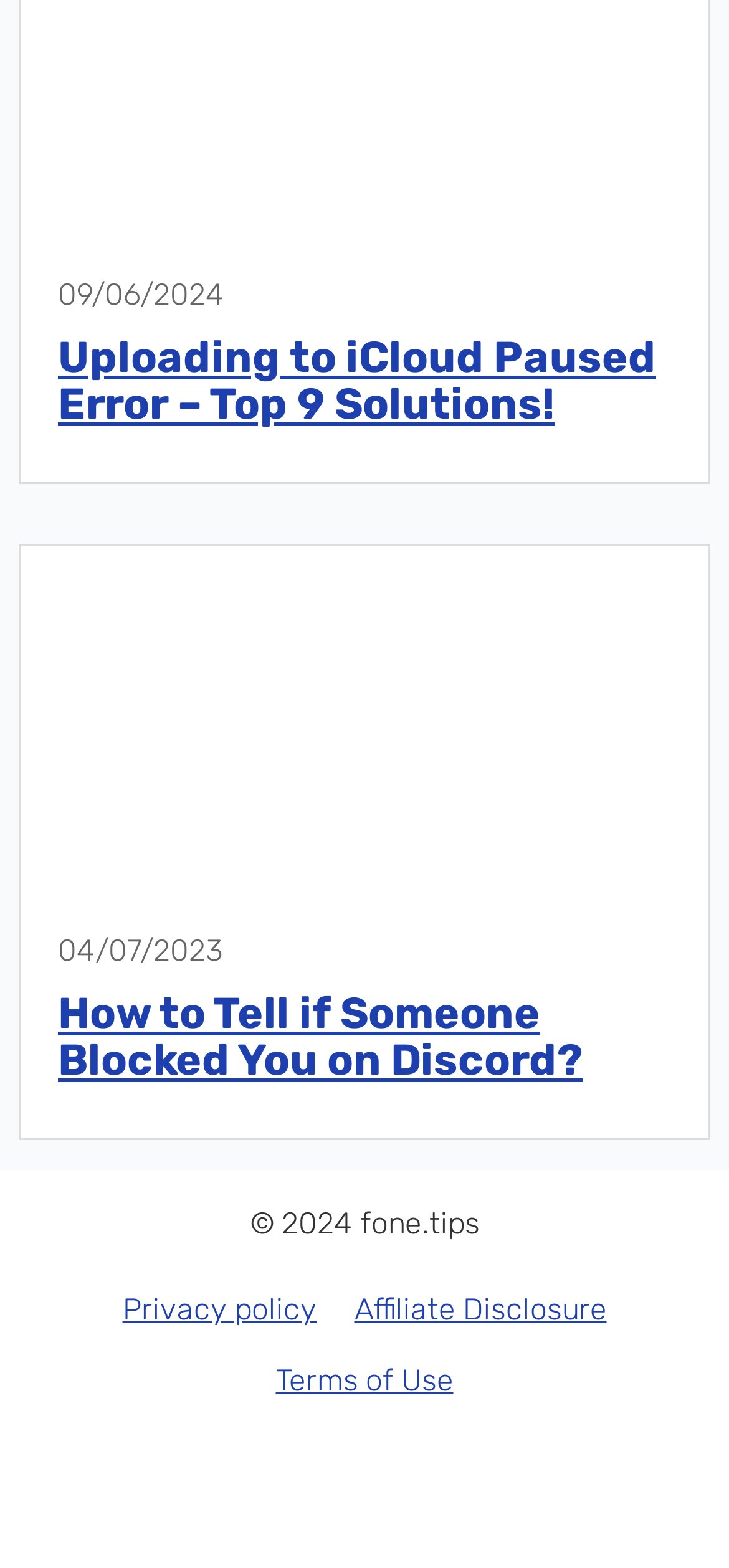What is the topic of the second article?
Look at the image and provide a detailed response to the question.

I found the topic of the second article by looking at the image element with the content 'How to Tell if Someone Blocked You on Discord' which is a child of the figure element with ID 355.